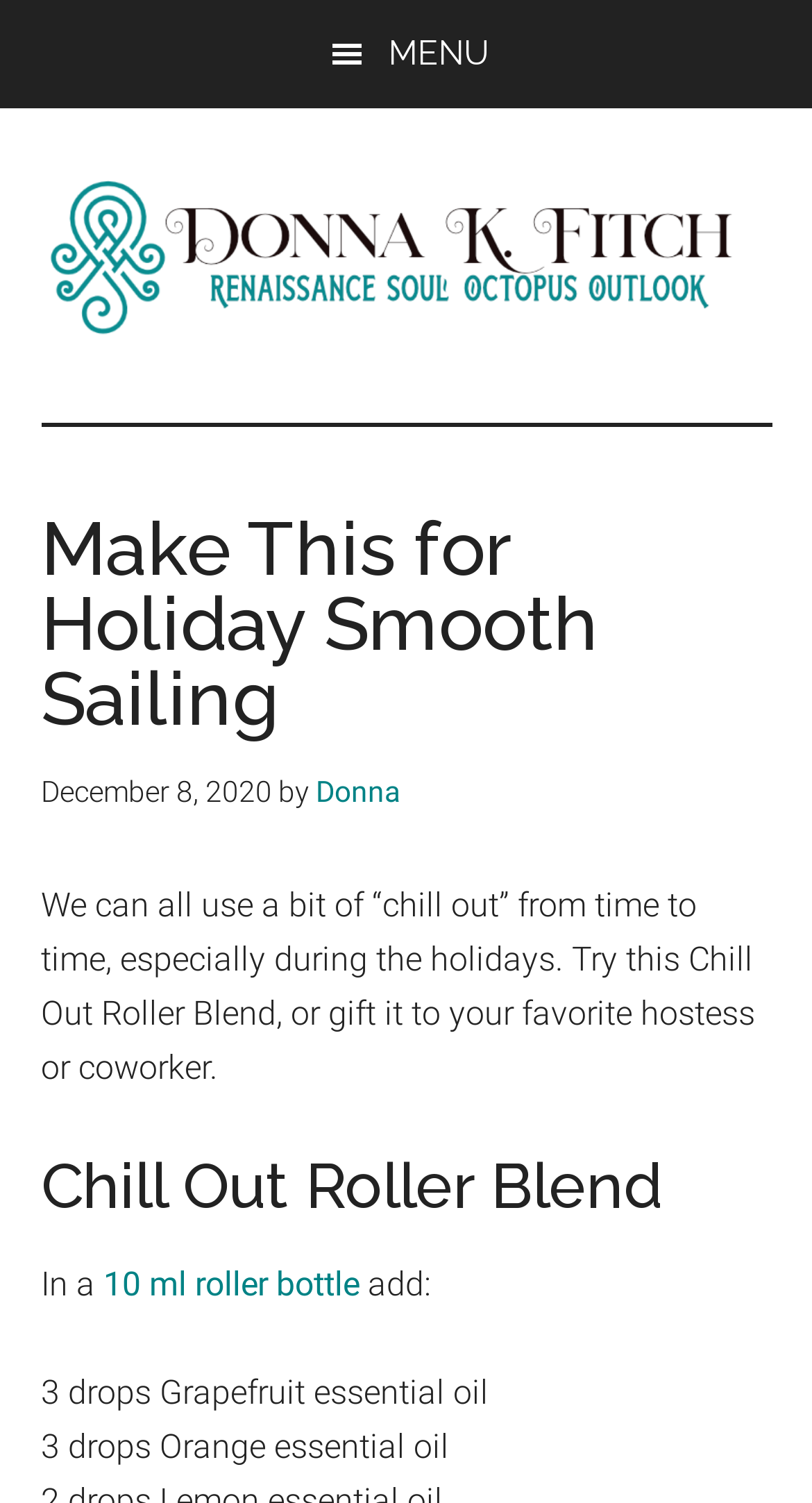Give a concise answer using one word or a phrase to the following question:
How many drops of Grapefruit essential oil are used in the blend?

3 drops